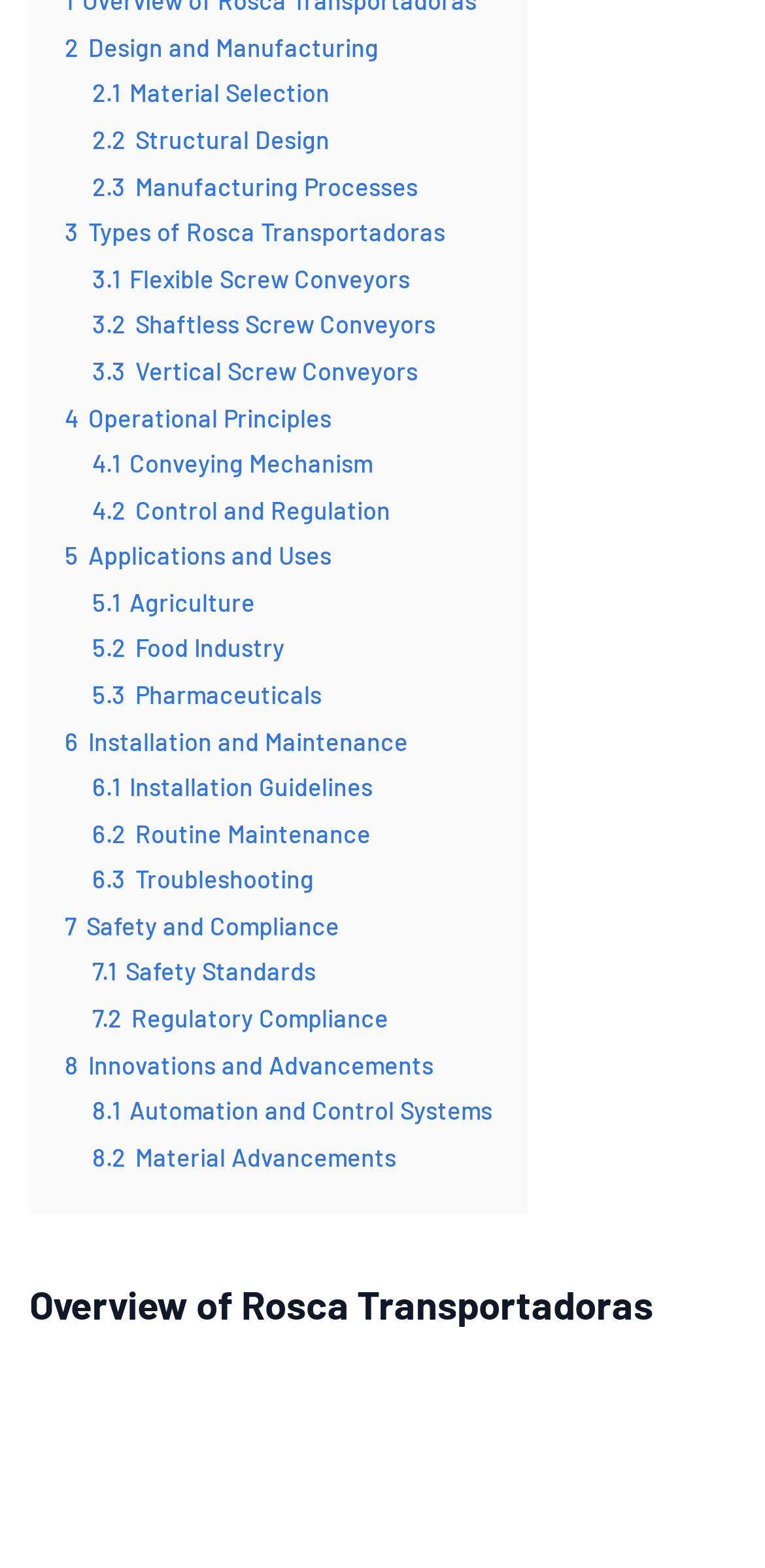Identify the bounding box coordinates for the UI element described as: "5.1 Agriculture".

[0.121, 0.374, 0.333, 0.394]